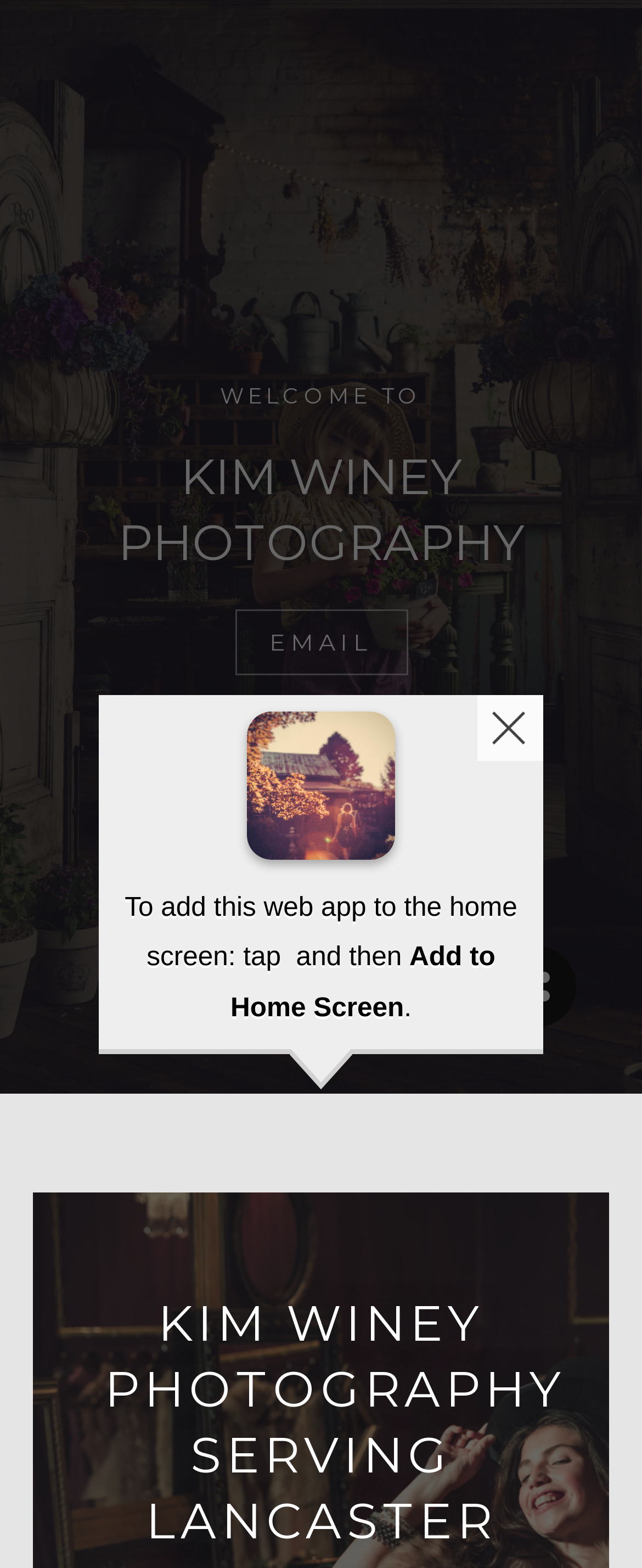Answer the question using only a single word or phrase: 
What is the image located above the 'WELCOME TO' text?

A logo or icon